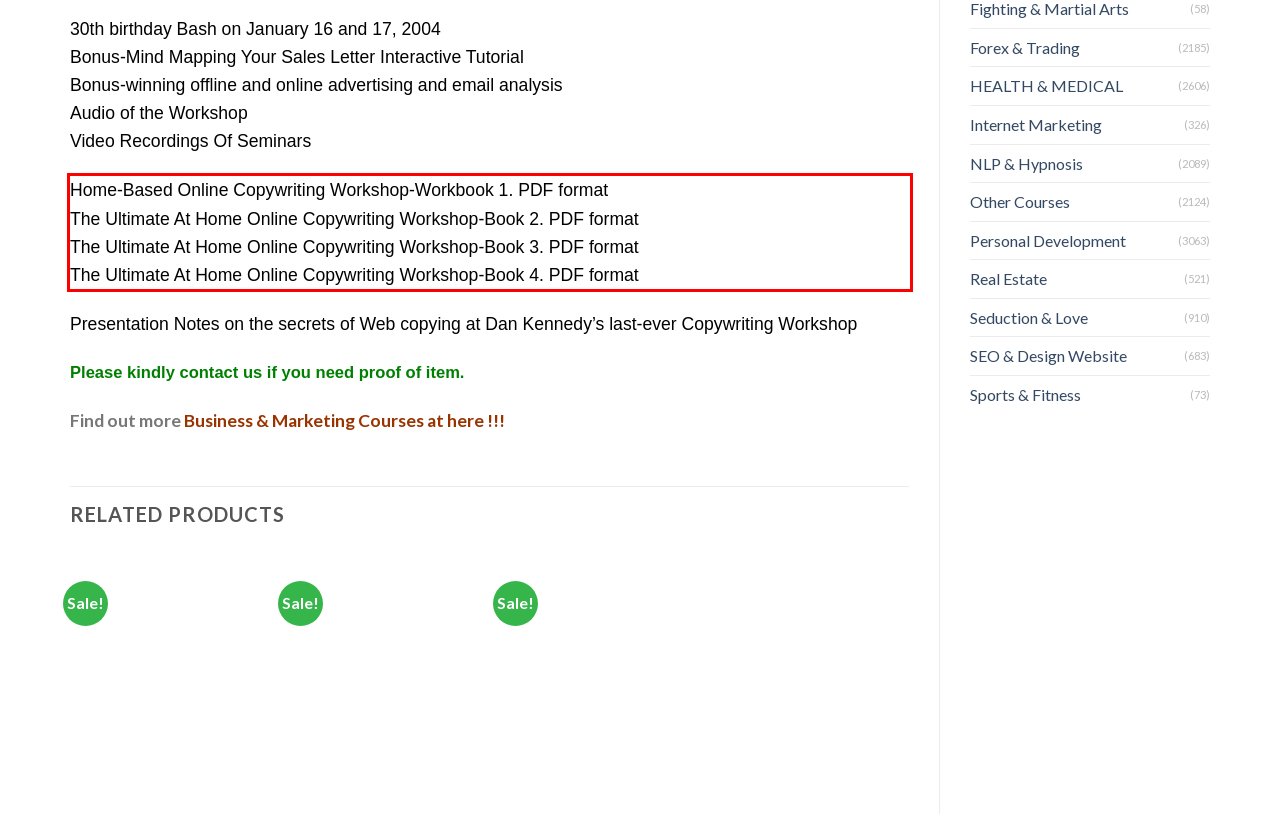Using the provided screenshot of a webpage, recognize and generate the text found within the red rectangle bounding box.

Home-Based Online Copywriting Workshop-Workbook 1. PDF format The Ultimate At Home Online Copywriting Workshop-Book 2. PDF format The Ultimate At Home Online Copywriting Workshop-Book 3. PDF format The Ultimate At Home Online Copywriting Workshop-Book 4. PDF format